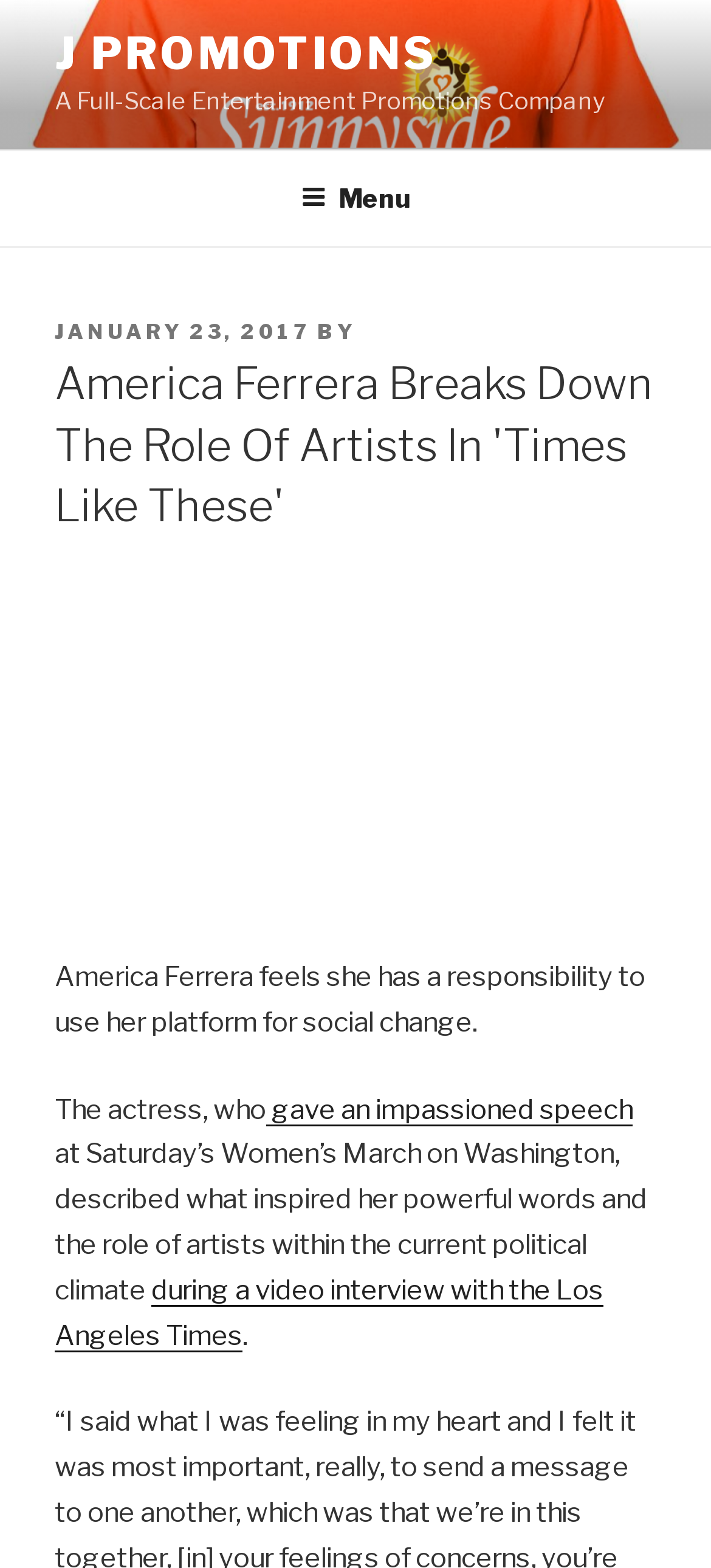Please look at the image and answer the question with a detailed explanation: What is the date of the article?

The date of the article can be found in the 'POSTED ON' section, which mentions 'JANUARY 23, 2017' as the date.